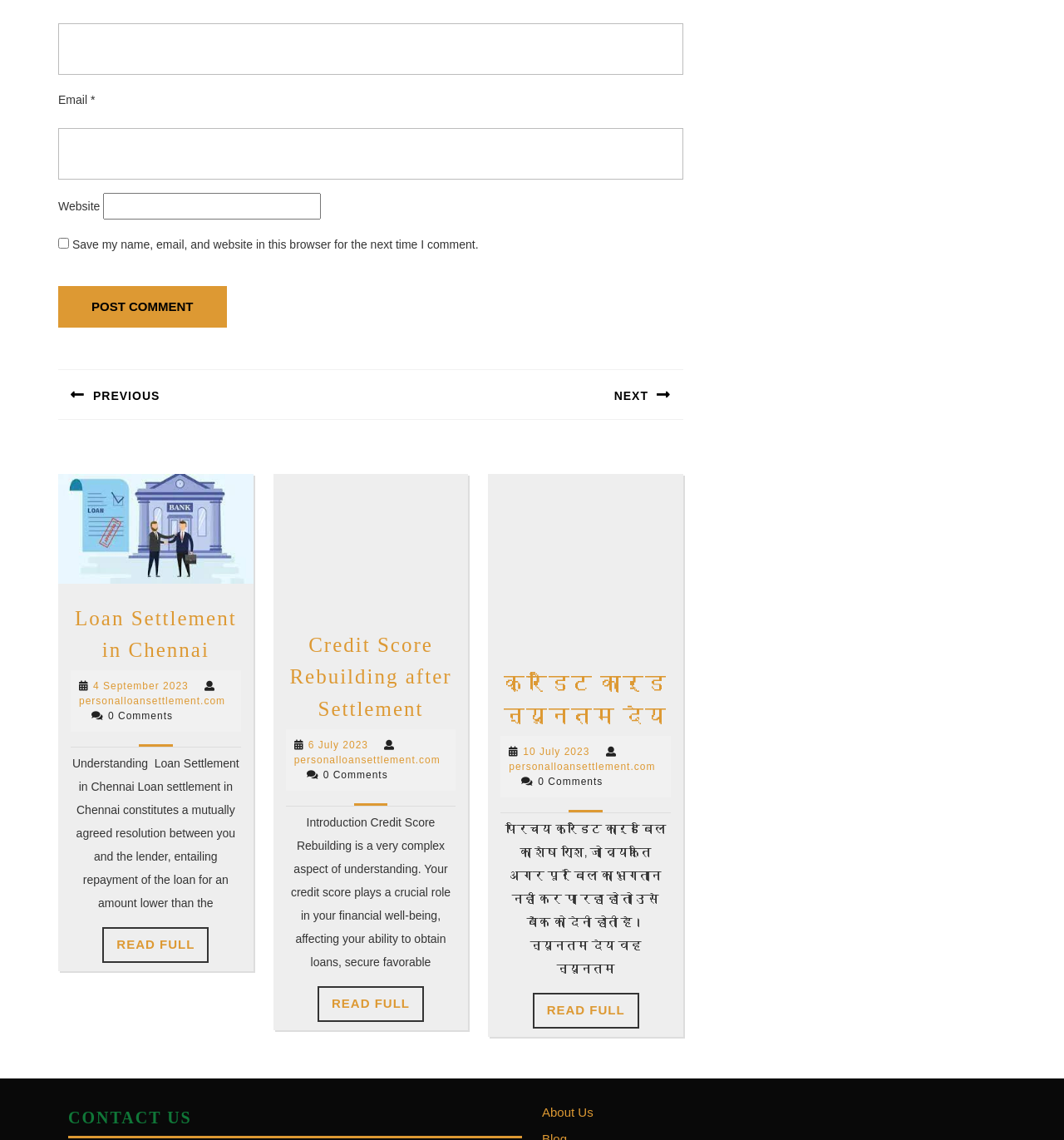Give the bounding box coordinates for the element described by: "personalloansettlement.compersonalloansettlement.com".

[0.276, 0.662, 0.414, 0.685]